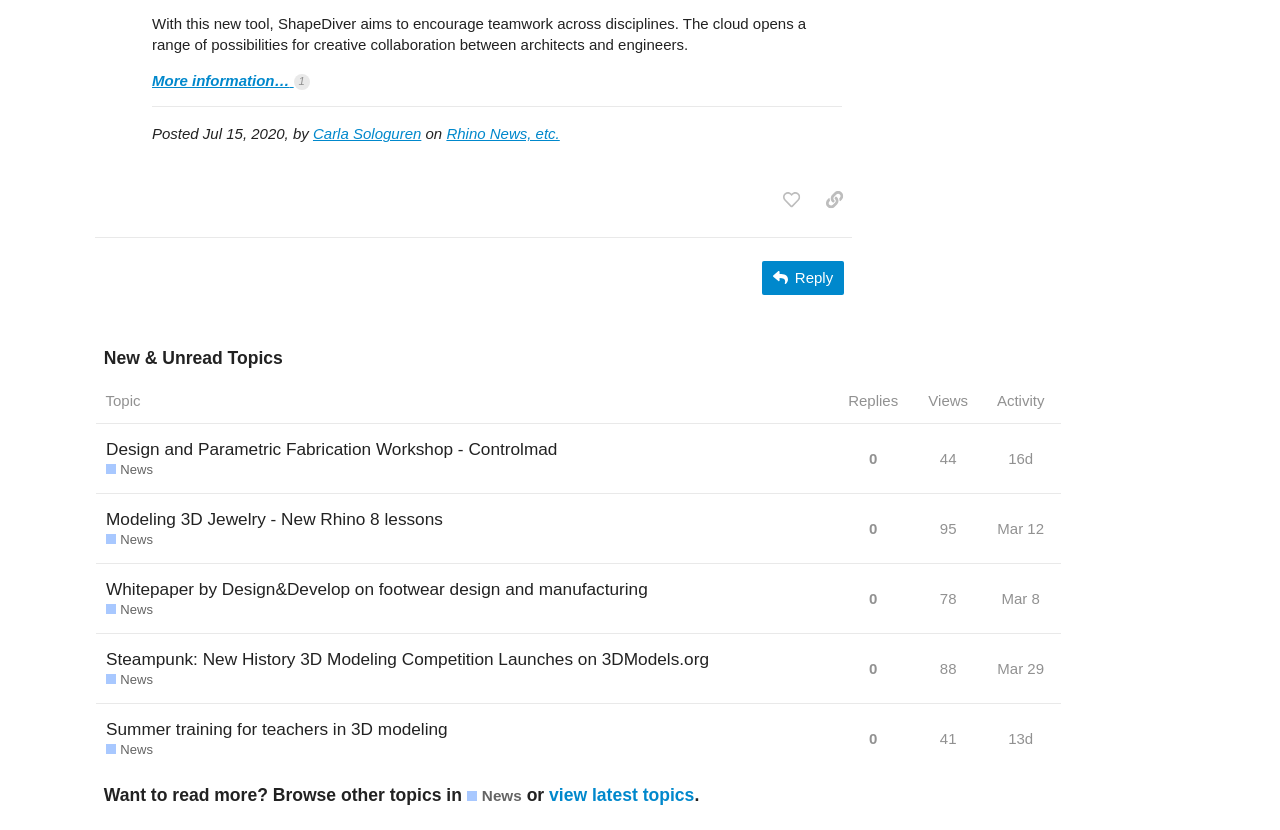Using the webpage screenshot, locate the HTML element that fits the following description and provide its bounding box: "Rhino News, etc.".

[0.349, 0.151, 0.437, 0.171]